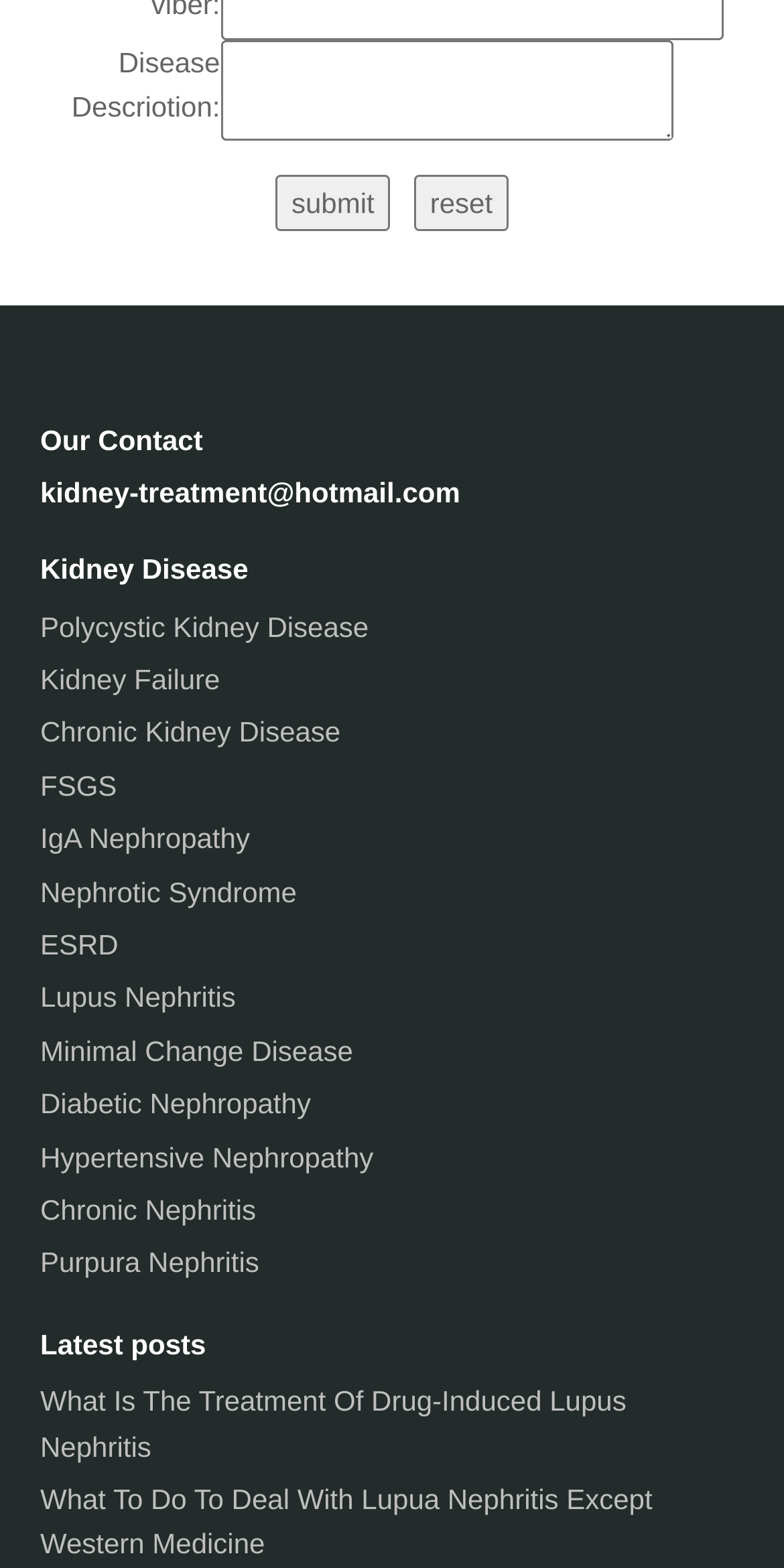Please answer the following question using a single word or phrase: 
What is the function of the 'submit' button?

Submit disease description